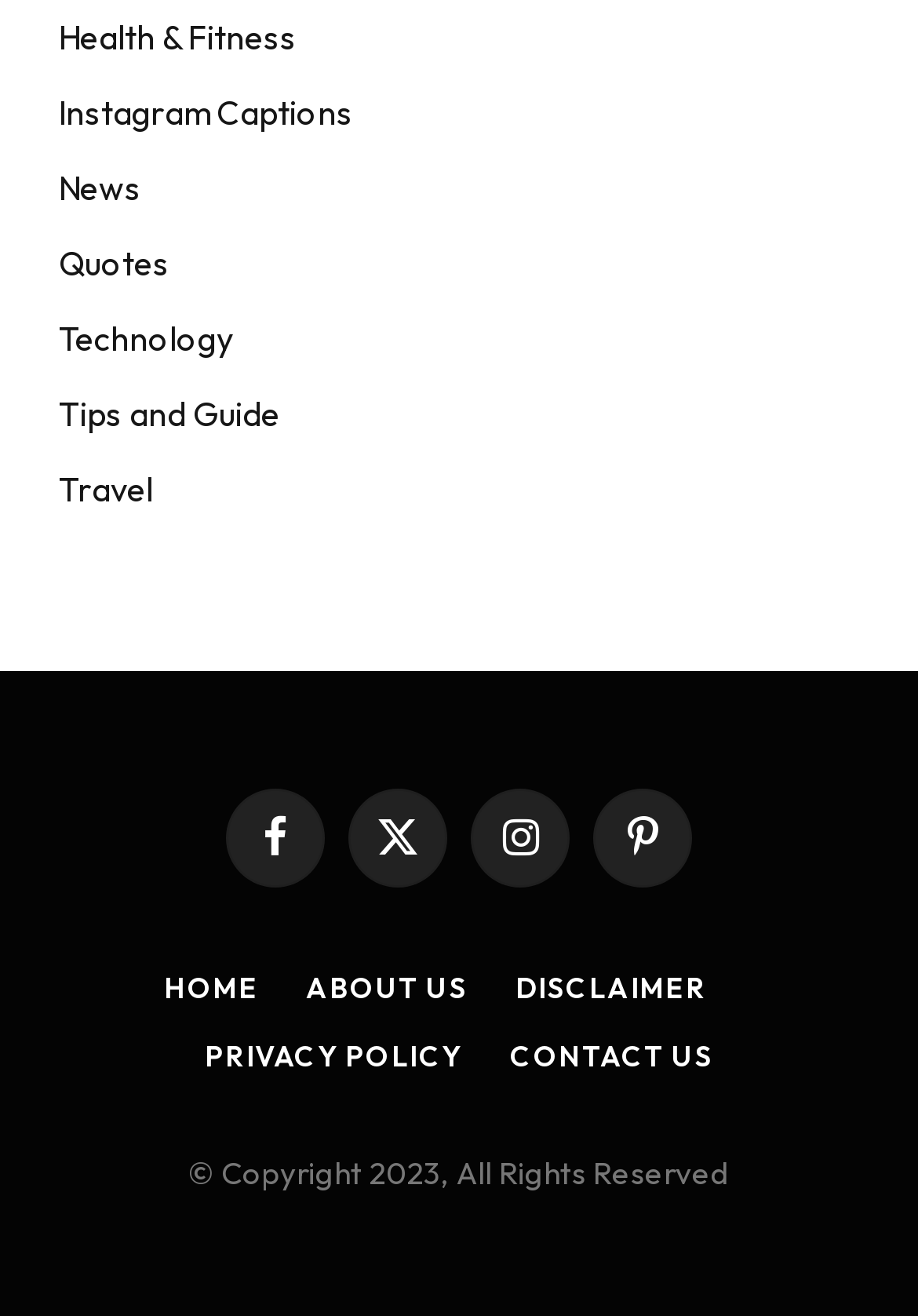What is the copyright year mentioned at the bottom?
Please respond to the question with a detailed and informative answer.

I looked at the bottom of the webpage and found the copyright information, which mentions the year 2023, indicating that the webpage's content is copyrighted until 2023.